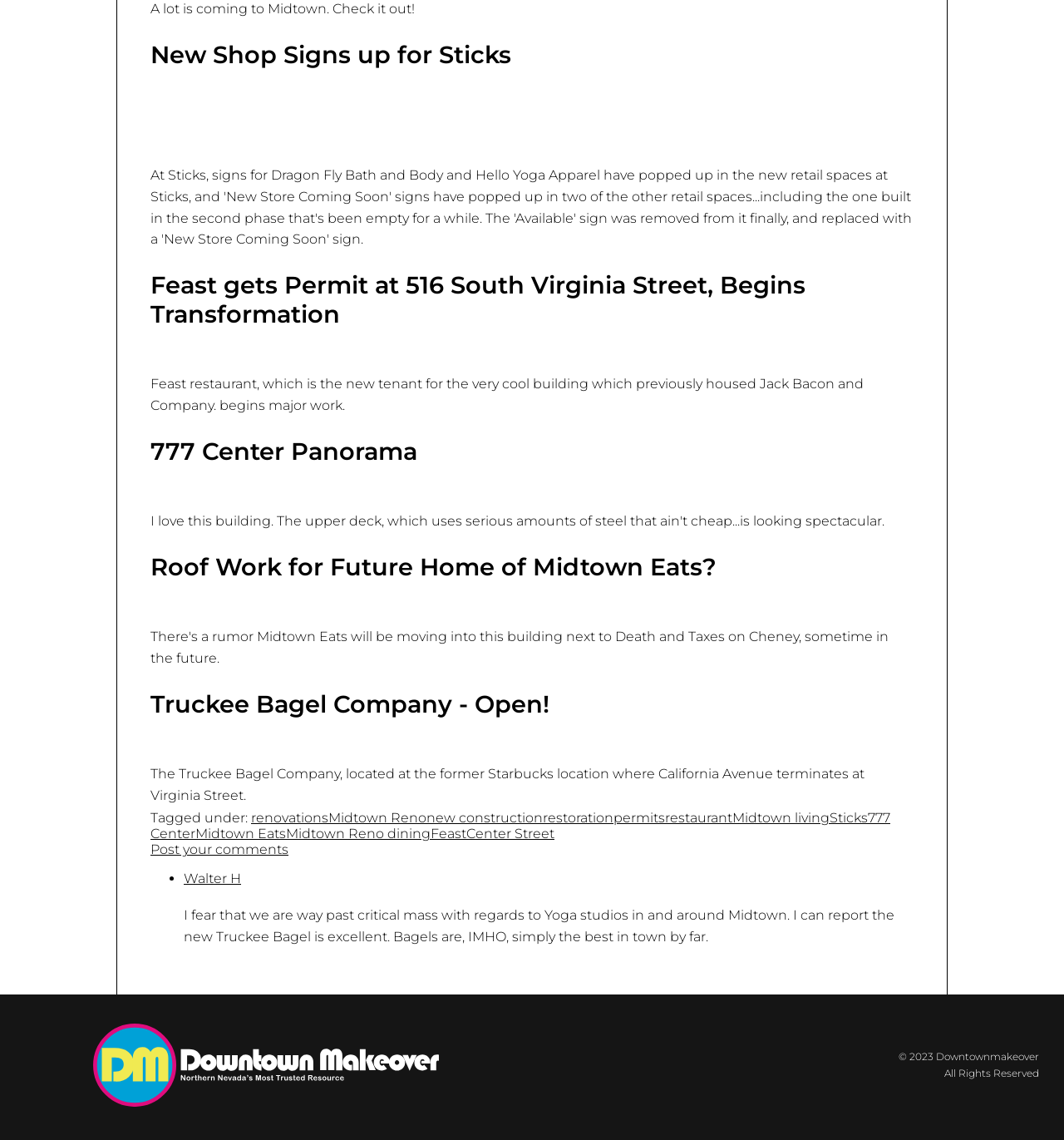Find the bounding box coordinates of the UI element according to this description: "Sticks".

[0.78, 0.711, 0.816, 0.725]